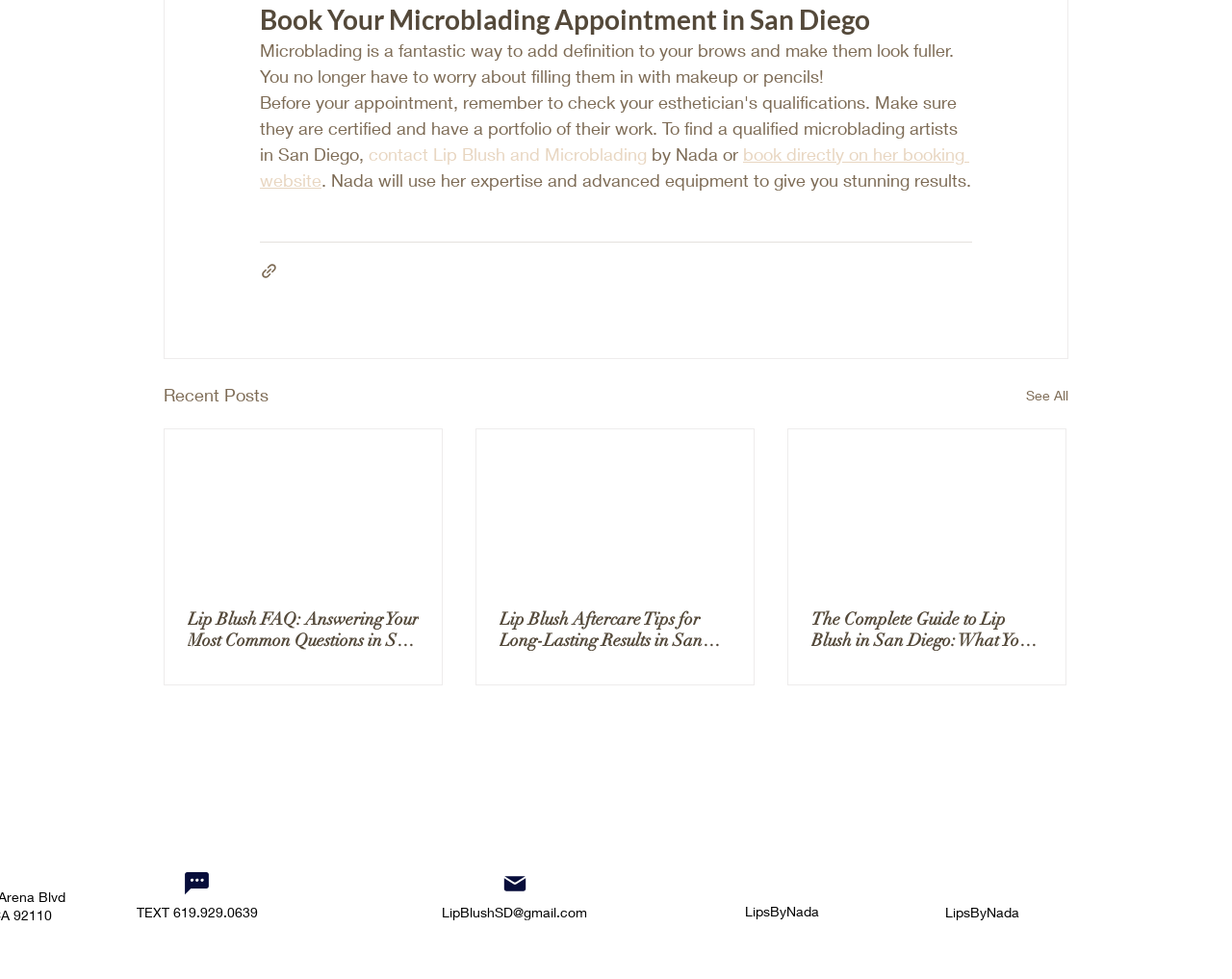Find the bounding box coordinates of the element to click in order to complete the given instruction: "Book a microblading appointment."

[0.211, 0.146, 0.787, 0.194]